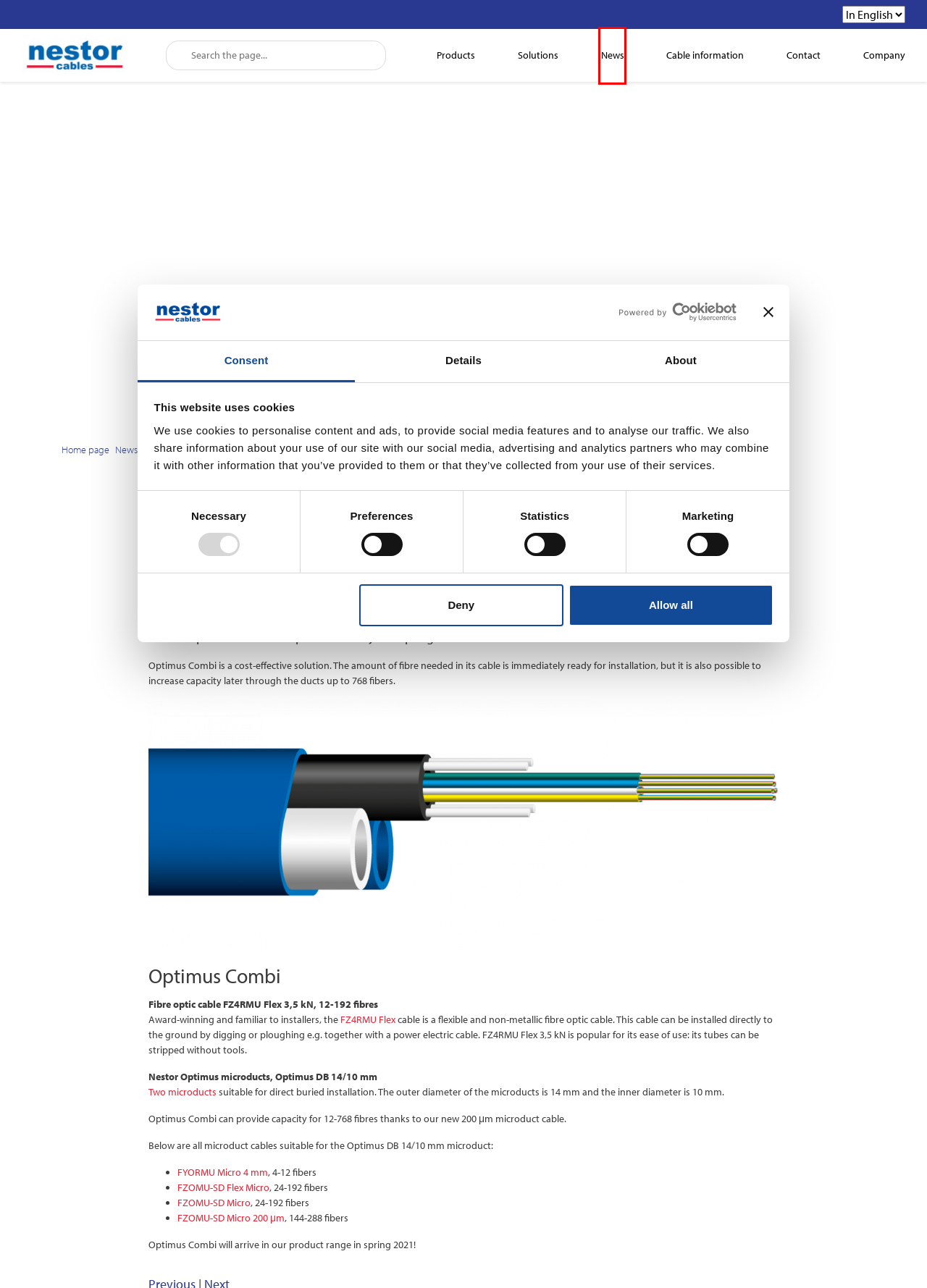Given a screenshot of a webpage with a red bounding box highlighting a UI element, determine which webpage description best matches the new webpage that appears after clicking the highlighted element. Here are the candidates:
A. FZOMU-SD Micro 200 μm - Nestor Cables
B. Blog - Nestor Cables
C. News - Nestor Cables
D. FYORMU Micro 4,0 mm - Fibre optic cable - Microduct cable - Nestor Cables
E. FZOMU-SD Flex Micro - Fibre optic cable - Microduct cable - Nestor Cables
F. FZOMU-SD Micro -  Fibre optic cable - Microduct cable - Nestor Cables
G. Cookie Consent Solution by Cookiebot™ | Start Your Free Trial
H. Products - Nestor Cables

C